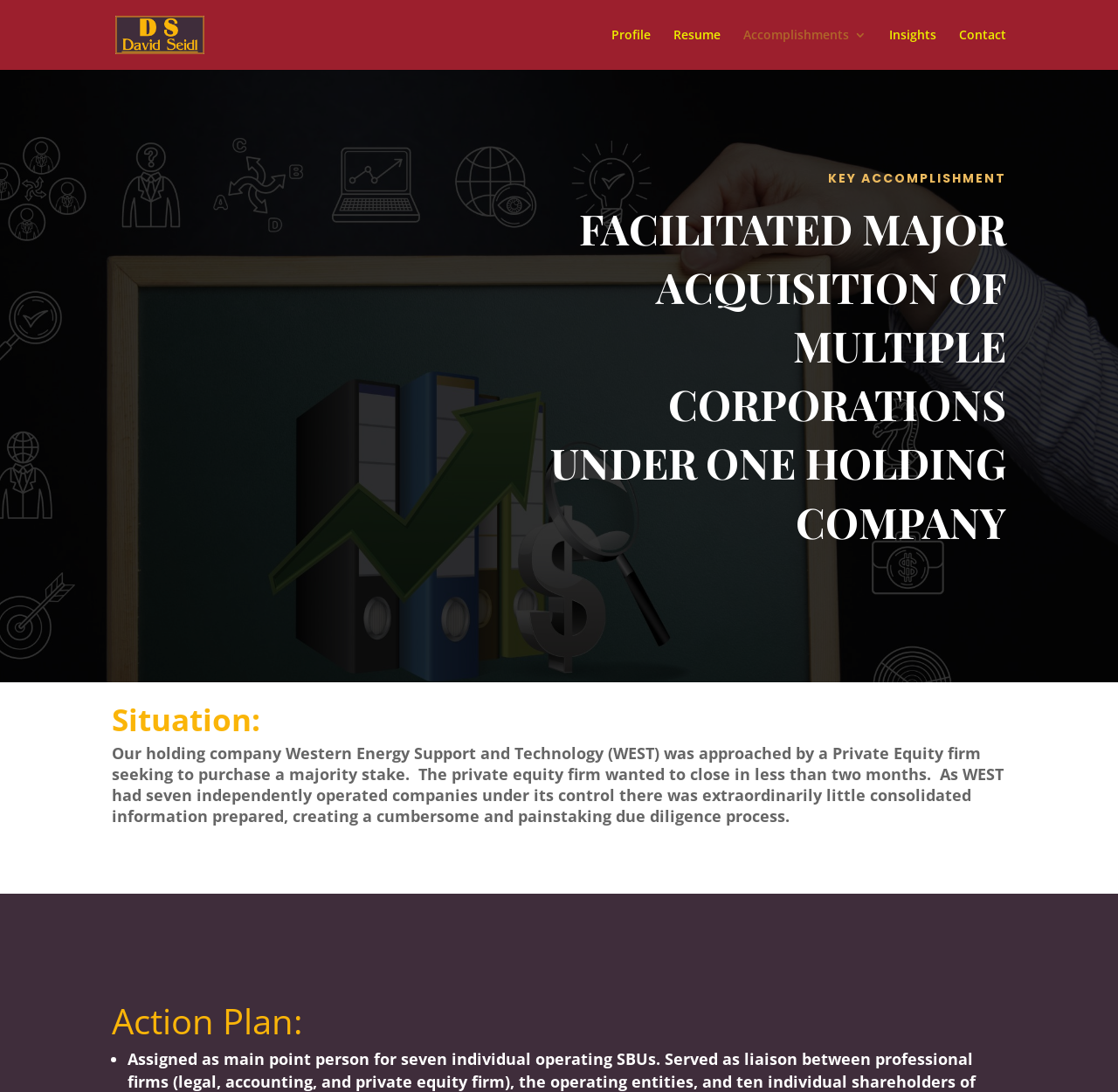Give a full account of the webpage's elements and their arrangement.

This webpage is about Dave Seidl, featuring his profile and accomplishments. At the top left, there is a link to his name, accompanied by a small image of him. Below this, there is a search bar that spans across the top of the page. 

On the top right, there are five links: Profile, Resume, Accomplishments 3, Insights, and Contact, arranged in a horizontal row. 

The main content of the page is divided into three sections. The first section, titled "KEY ACCOMPLISHMENT", is located at the top center of the page. Below this title, there is a brief summary of Dave Seidl's accomplishment, which is "FACILITATED MAJOR ACQUISITION OF MULTIPLE CORPORATIONS UNDER ONE HOLDING COMPANY".

The second section, titled "Situation:", is located at the middle left of the page. This section describes a situation where a private equity firm approached the holding company Western Energy Support and Technology (WEST) to purchase a majority stake, with a tight deadline of less than two months.

The third section, titled "Action Plan:", is located at the bottom left of the page. This section starts with a bullet point, indicating the beginning of a list, but the list items are not provided.